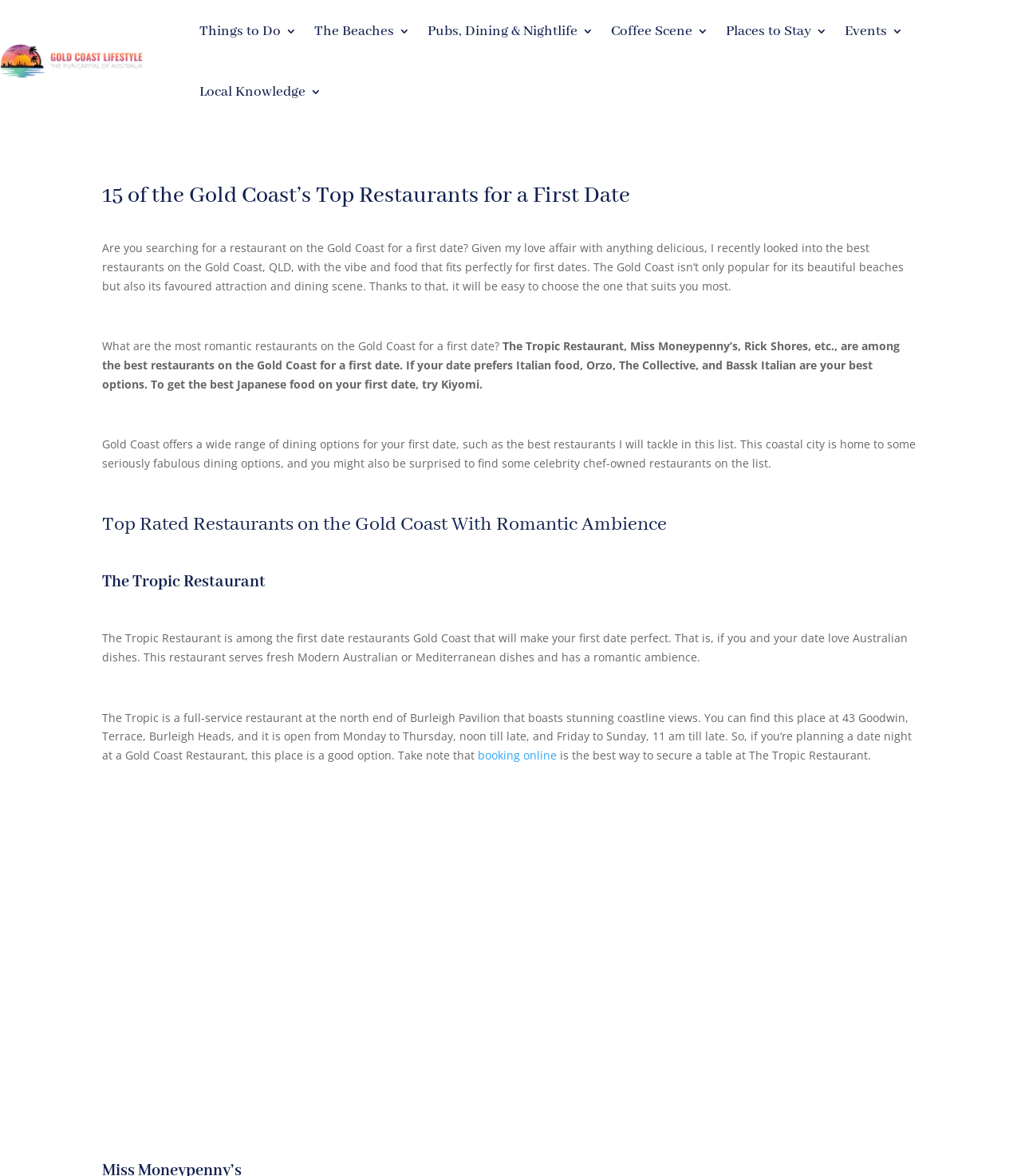Look at the image and give a detailed response to the following question: What is the location of The Tropic Restaurant?

The webpage mentions that The Tropic Restaurant is located at 43 Goodwin Terrace, Burleigh Heads, and provides information about its operating hours and the importance of booking online.